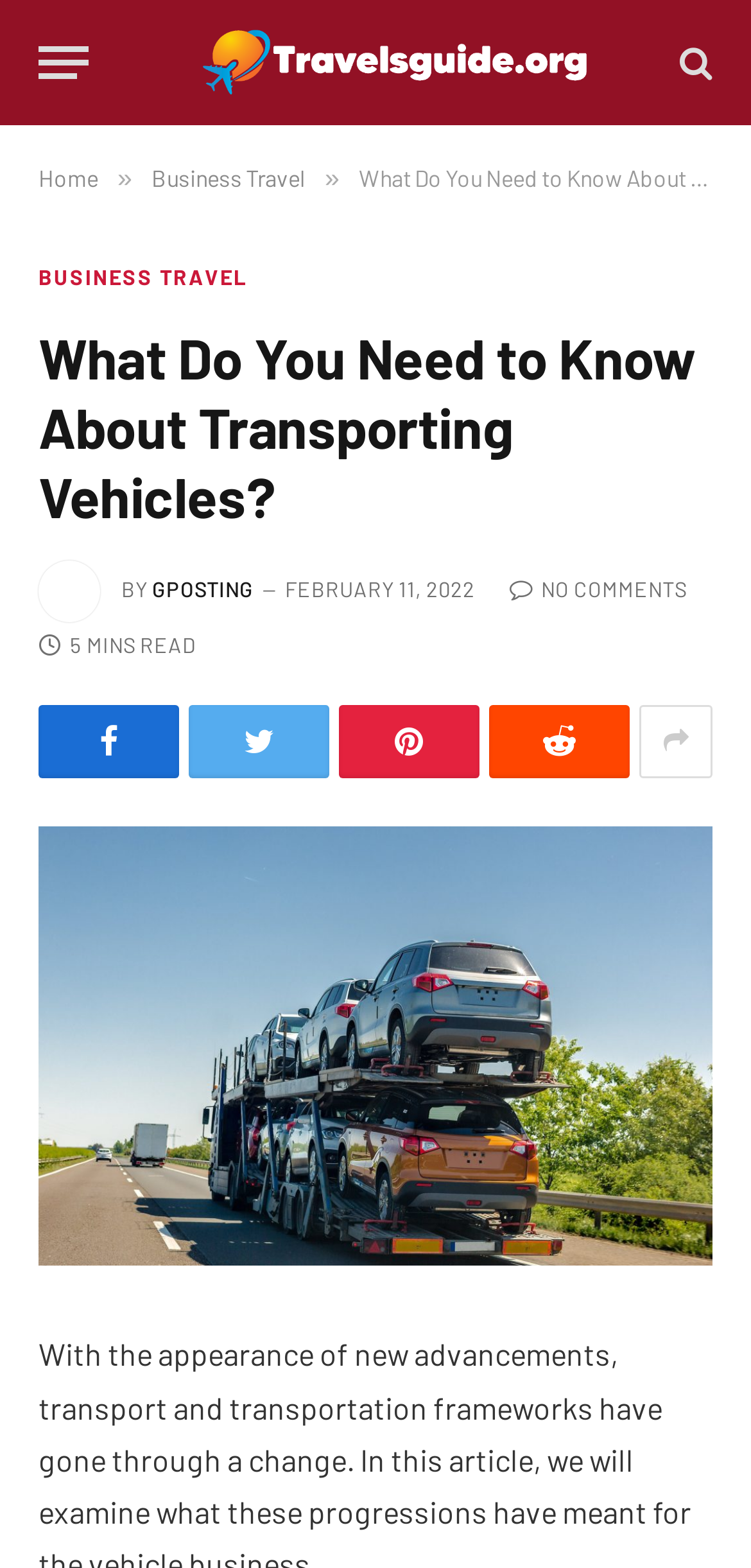Find the primary header on the webpage and provide its text.

What Do You Need to Know About Transporting Vehicles?